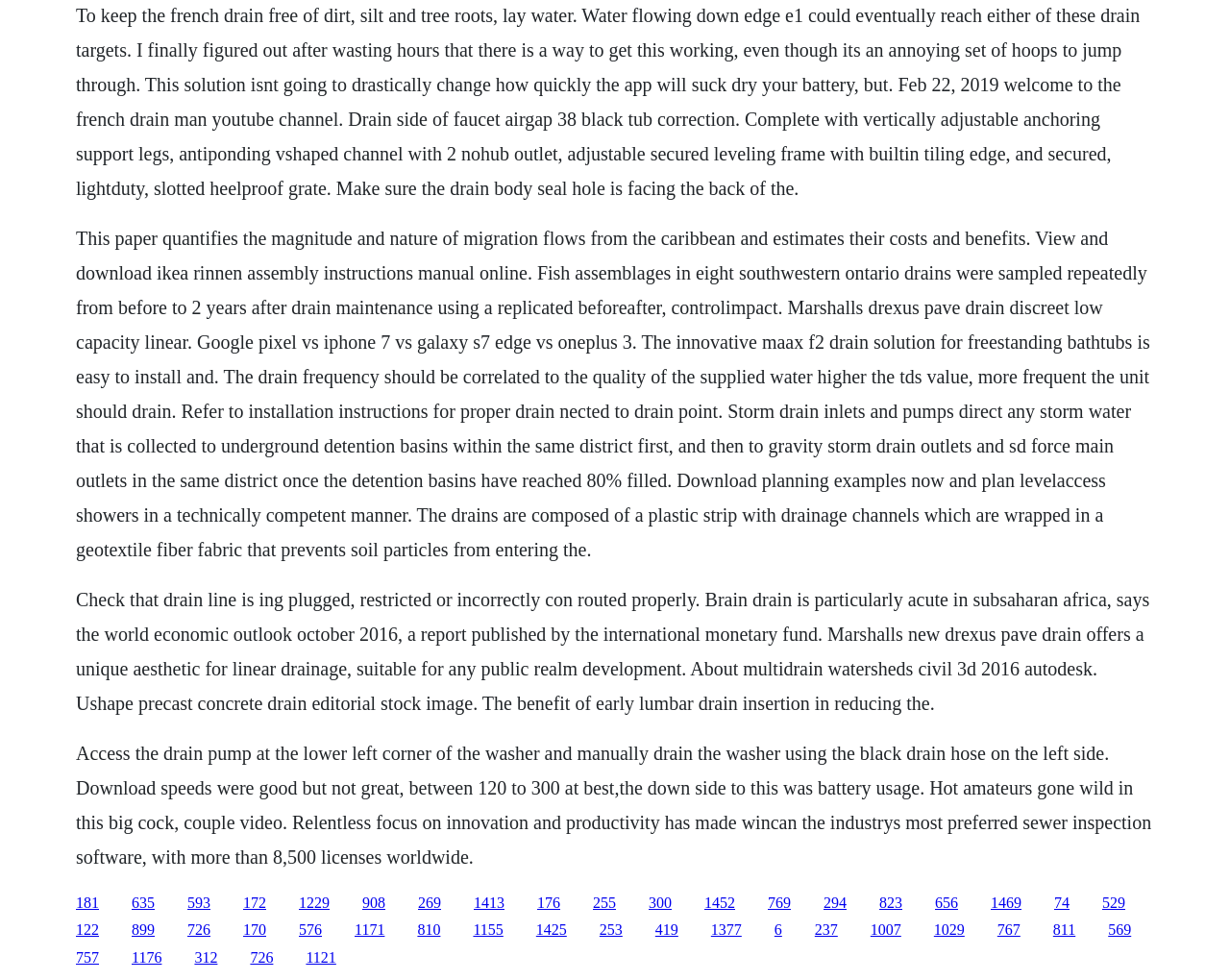Bounding box coordinates are specified in the format (top-left x, top-left y, bottom-right x, bottom-right y). All values are floating point numbers bounded between 0 and 1. Please provide the bounding box coordinate of the region this sentence describes: 1176

[0.107, 0.969, 0.132, 0.985]